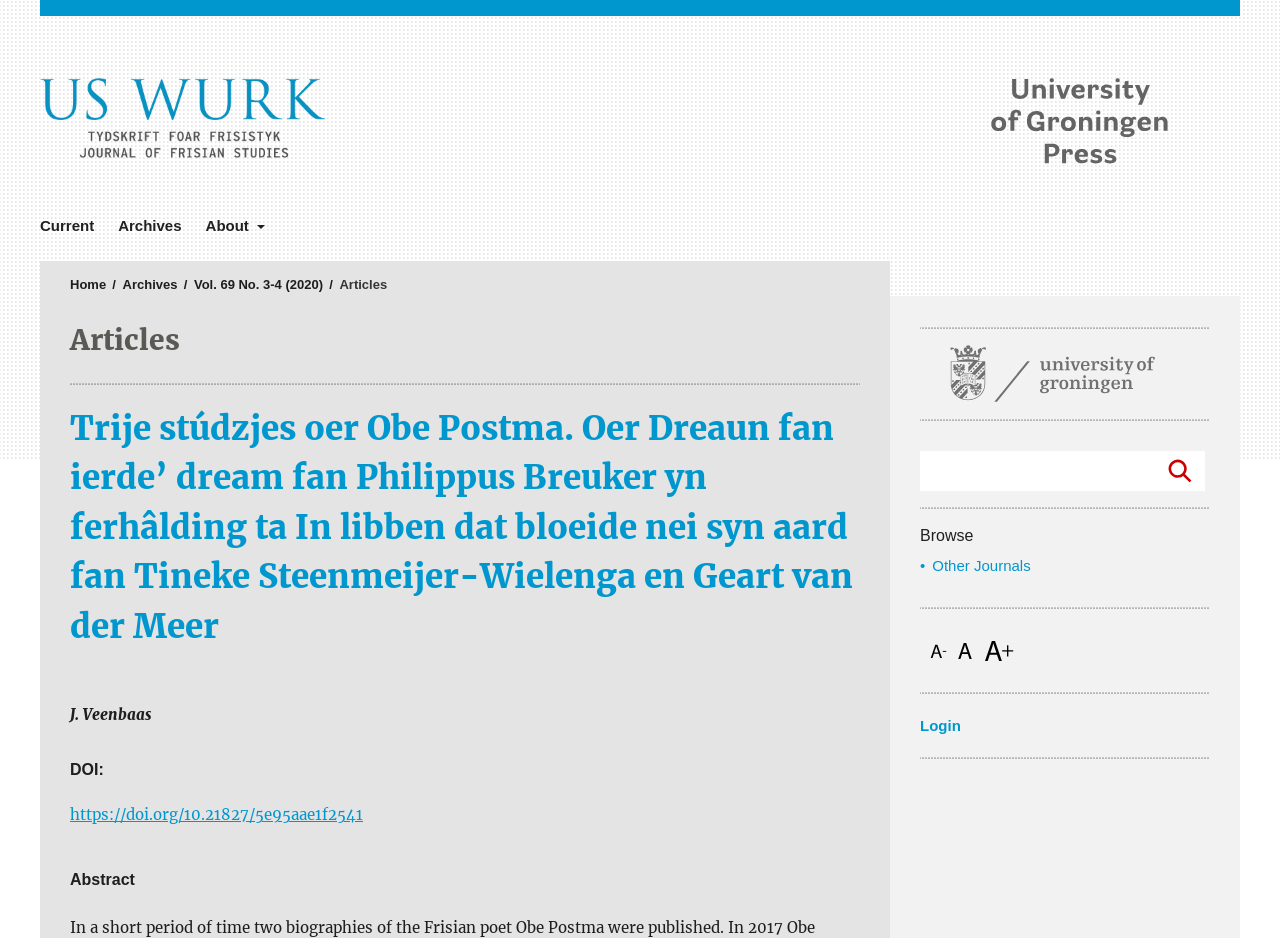What is the author of the article?
Using the information from the image, give a concise answer in one word or a short phrase.

J. Veenbaas